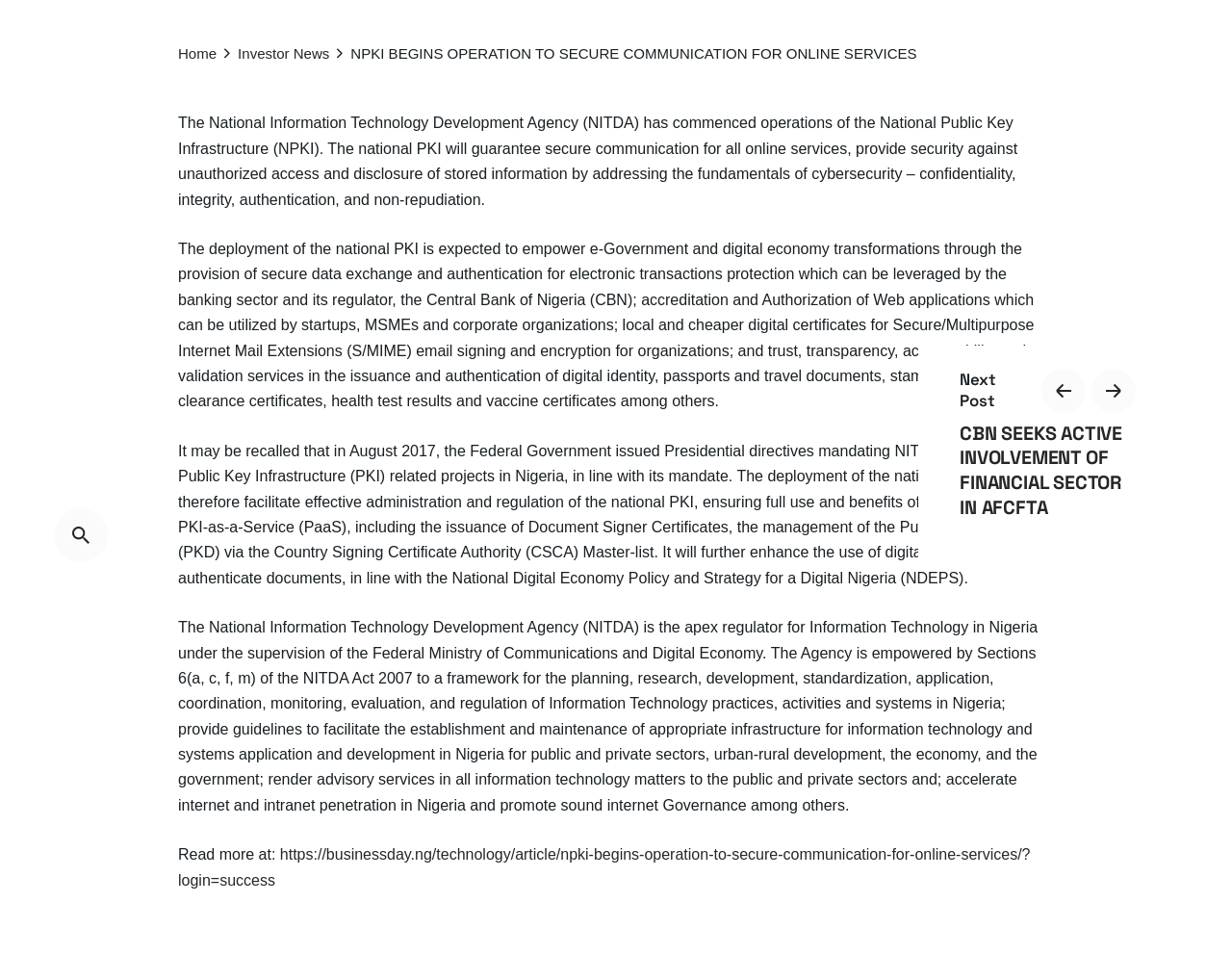Please determine the bounding box coordinates, formatted as (top-left x, top-left y, bottom-right x, bottom-right y), with all values as floating point numbers between 0 and 1. Identify the bounding box of the region described as: parent_node: Skip to content

[0.044, 0.518, 0.088, 0.573]